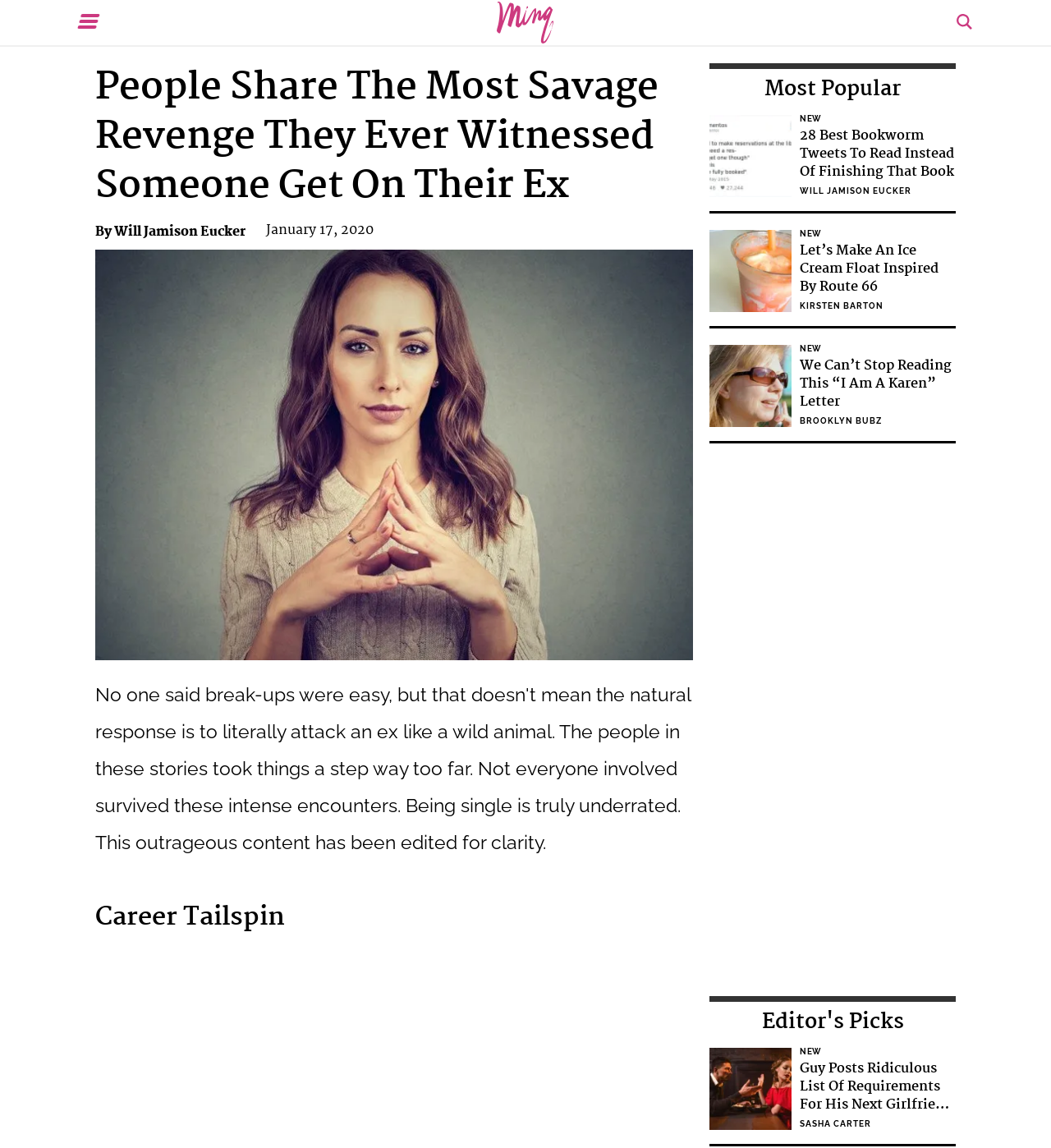Give a concise answer using one word or a phrase to the following question:
Who wrote the article?

Will Jamison Eucker